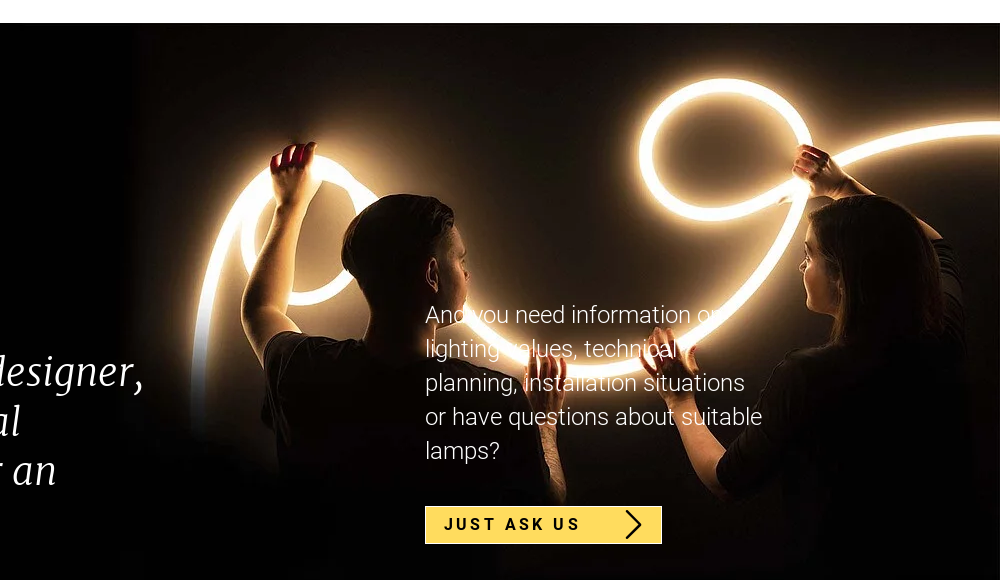What is the label on the call-to-action button?
Refer to the screenshot and respond with a concise word or phrase.

JUST ASK US